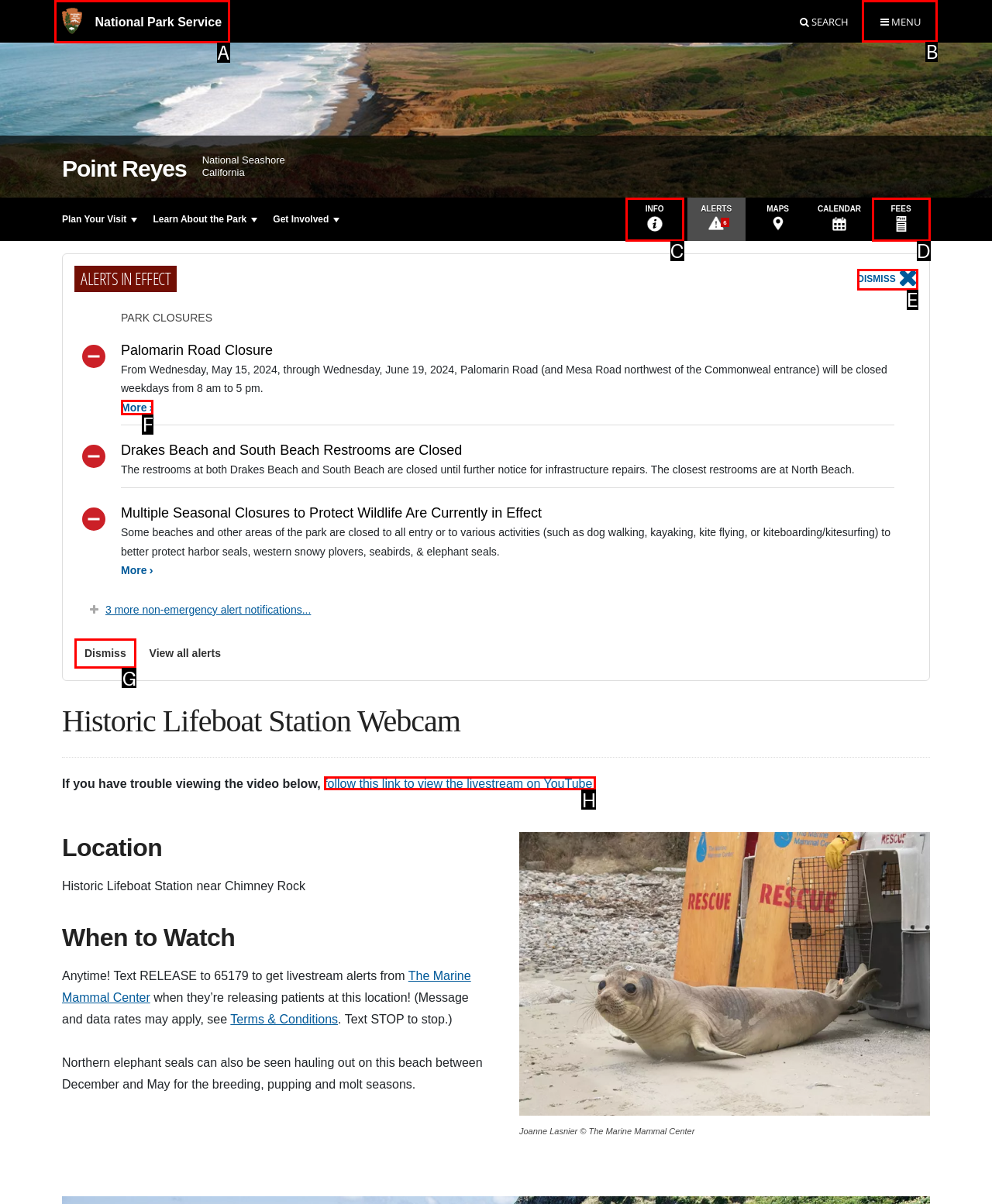Select the HTML element that should be clicked to accomplish the task: Open menu Reply with the corresponding letter of the option.

B